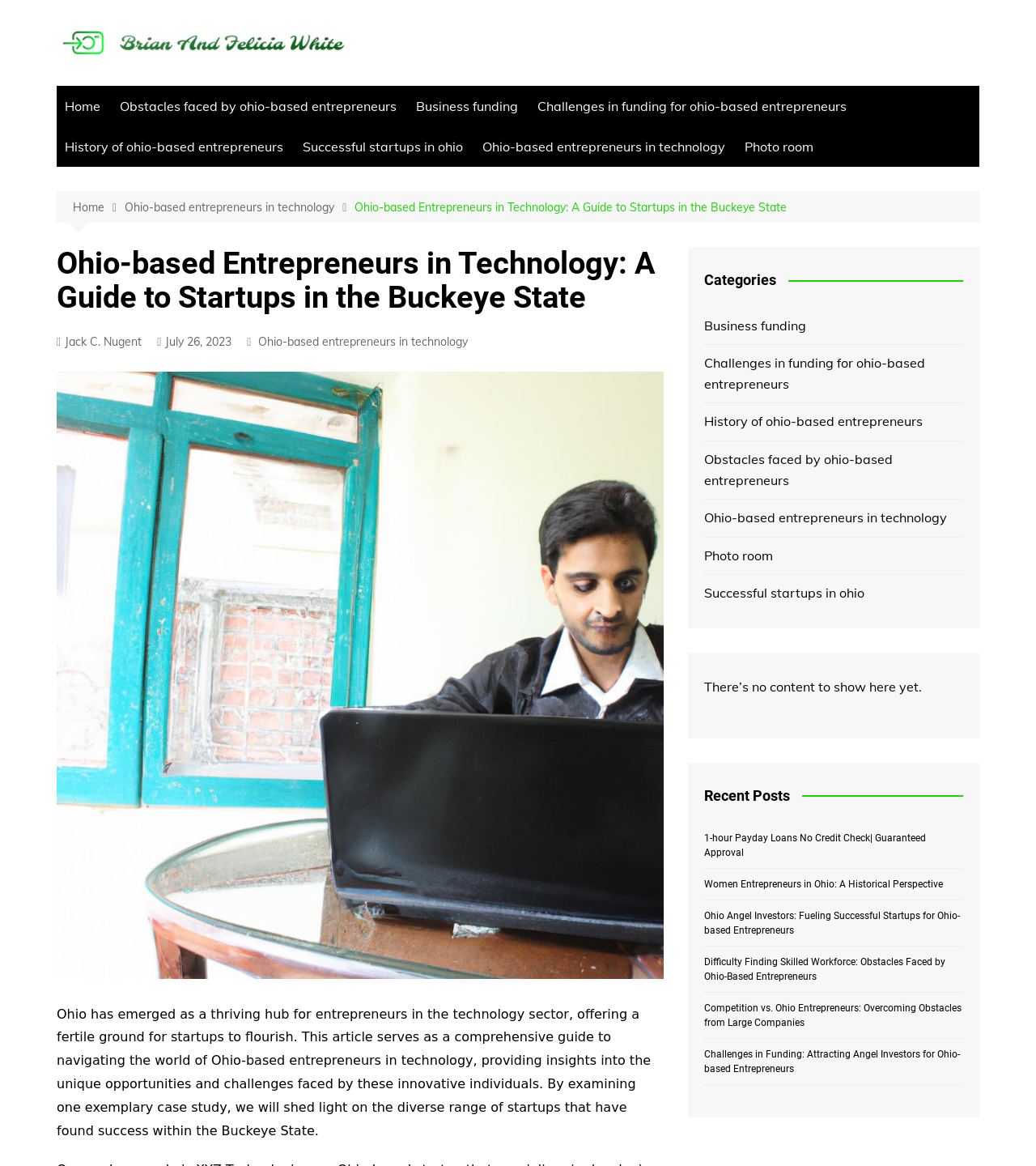Find the bounding box coordinates of the clickable area that will achieve the following instruction: "Click on the link to learn about obstacles faced by ohio-based entrepreneurs".

[0.108, 0.074, 0.391, 0.108]